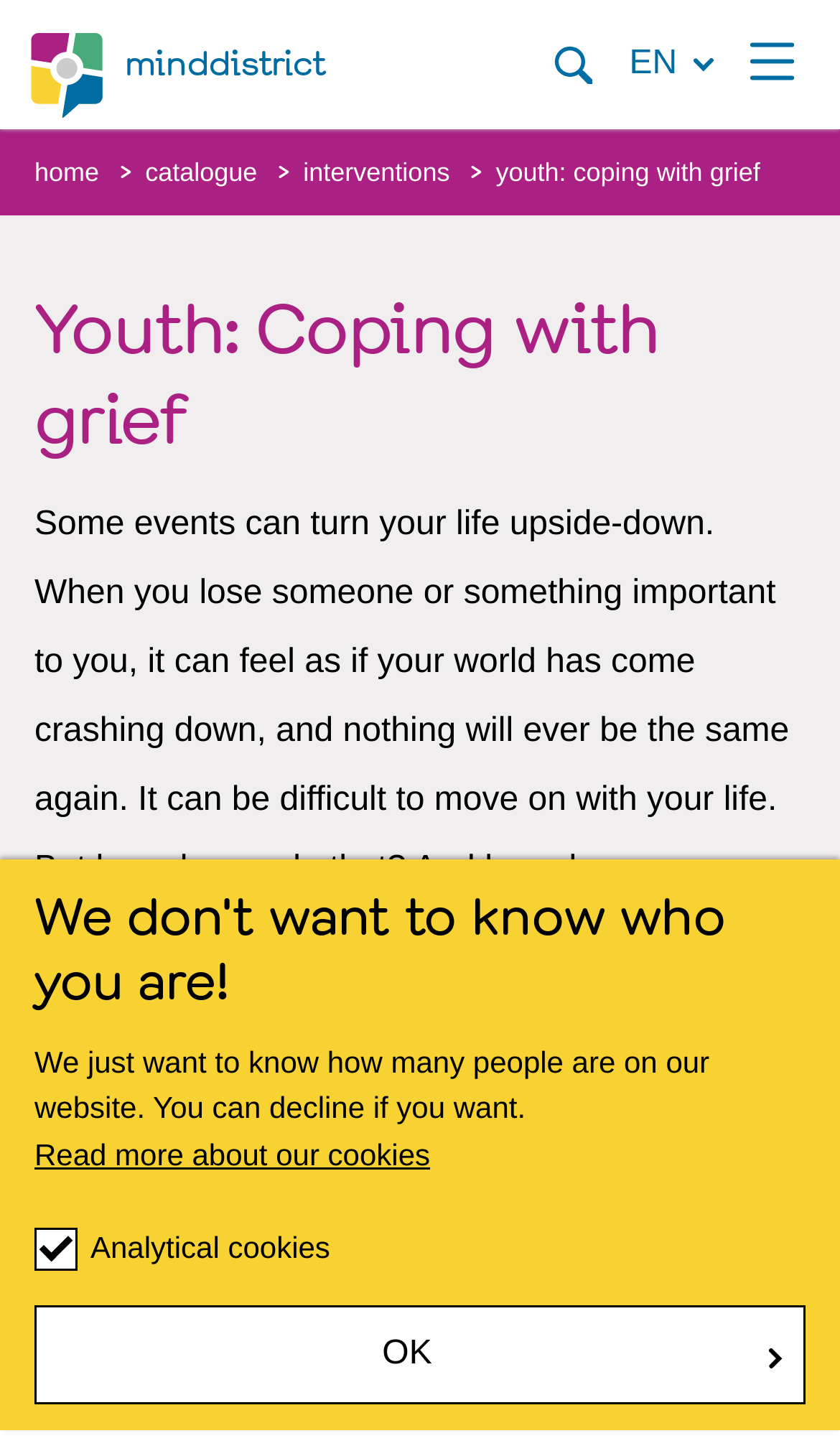Determine the bounding box coordinates for the region that must be clicked to execute the following instruction: "Contact Minddistrict".

[0.041, 0.754, 0.463, 0.802]